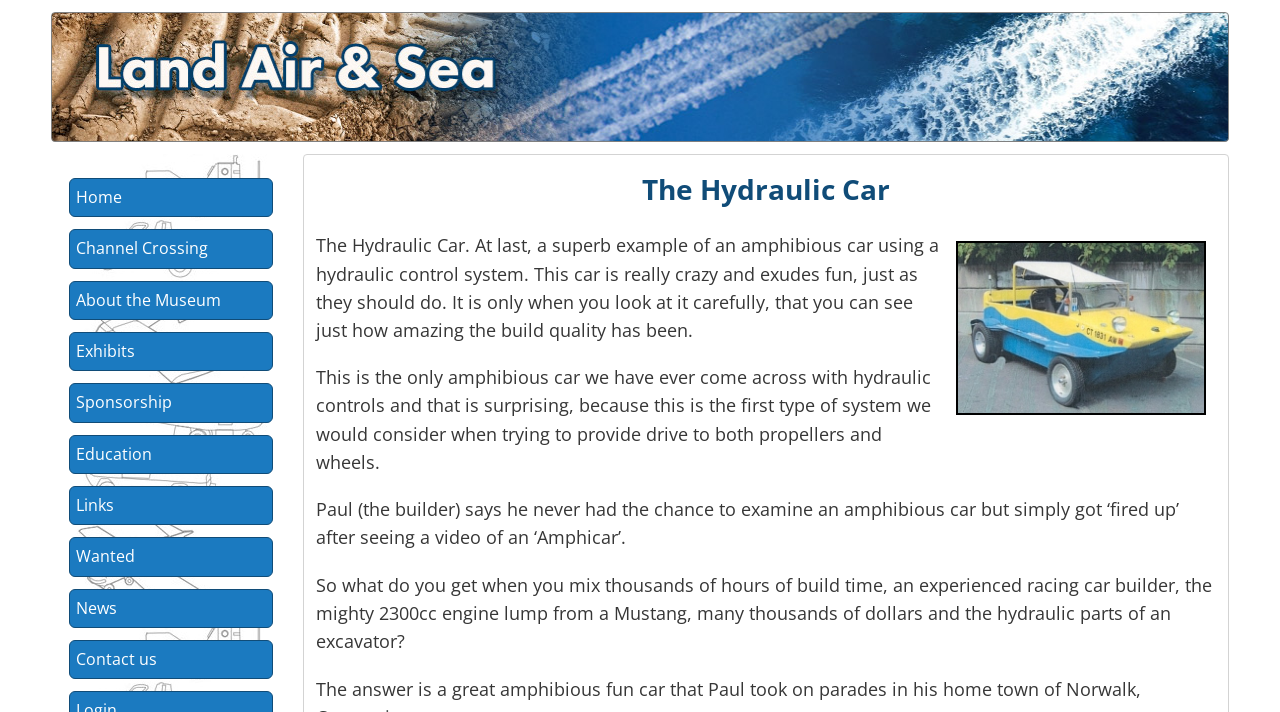What is the name of the amphibious car?
Provide a fully detailed and comprehensive answer to the question.

I found the answer by looking at the heading element 'The Hydraulic Car' and the image description 'Hydraulic amphibeous car', which suggests that the webpage is about a specific amphibious car called 'The Hydraulic Car'.